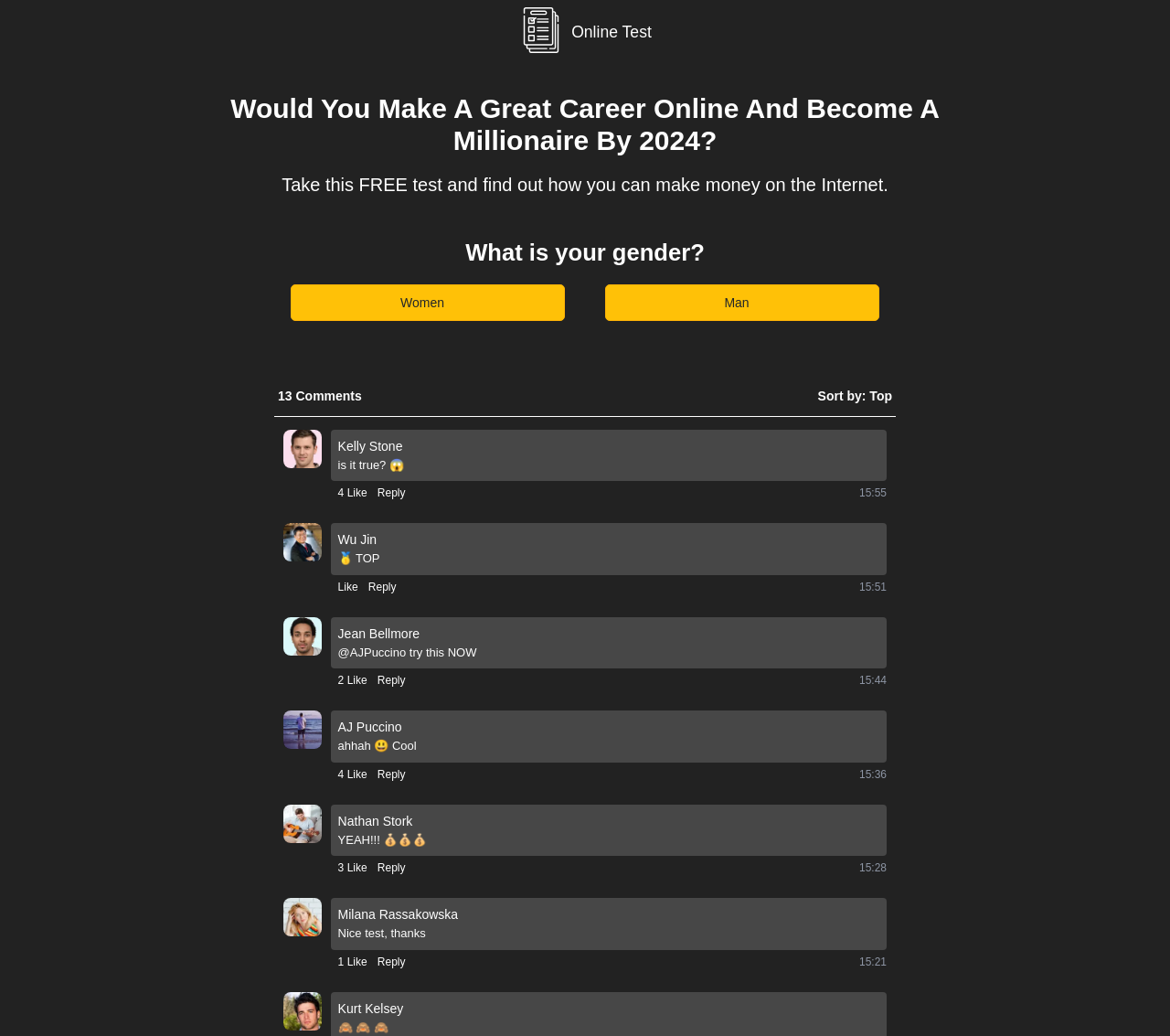Bounding box coordinates are to be given in the format (top-left x, top-left y, bottom-right x, bottom-right y). All values must be floating point numbers between 0 and 1. Provide the bounding box coordinate for the UI element described as: Women

[0.248, 0.274, 0.483, 0.31]